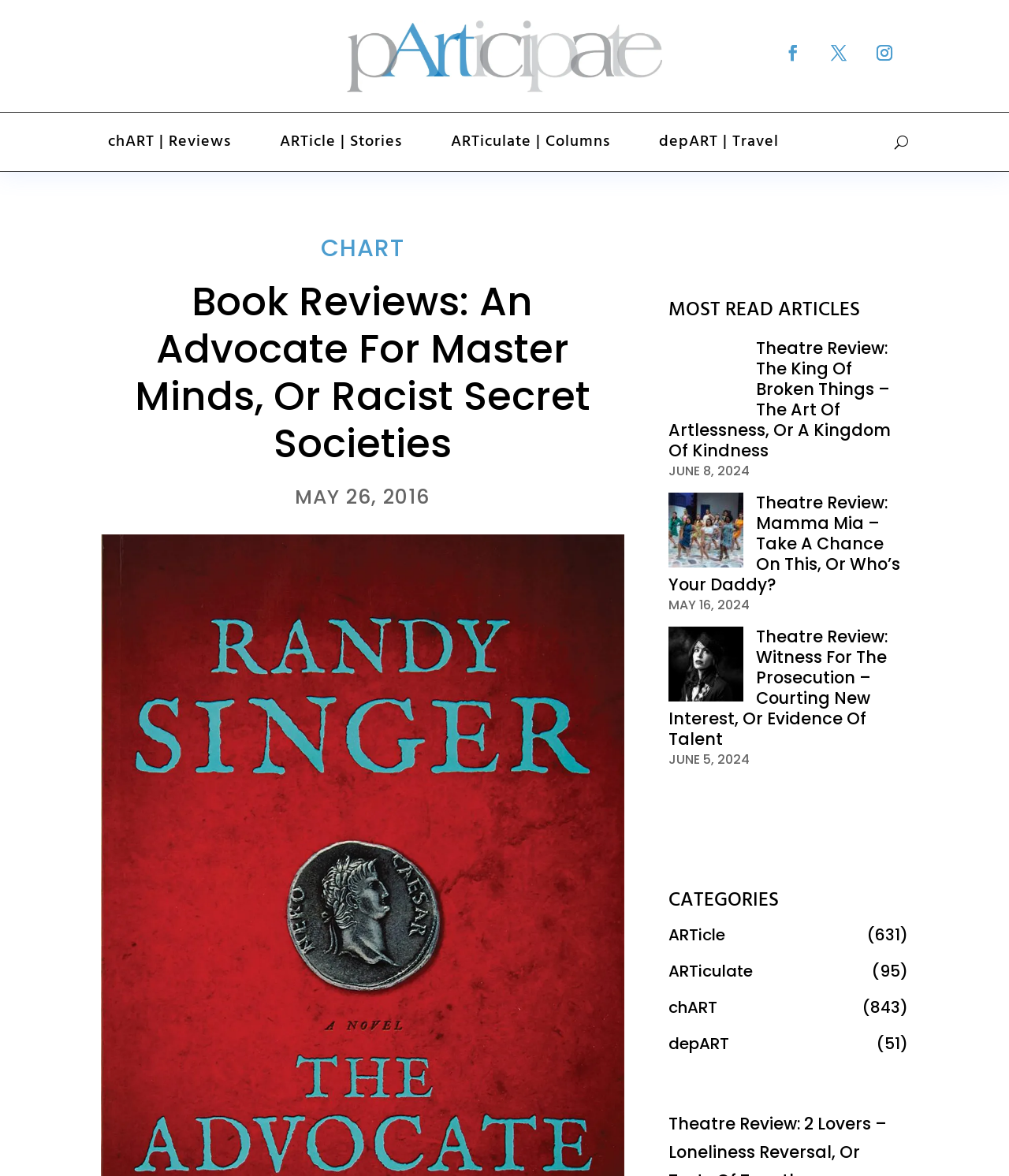Generate the text content of the main headline of the webpage.

Book Reviews: An Advocate For Master Minds, Or Racist Secret Societies